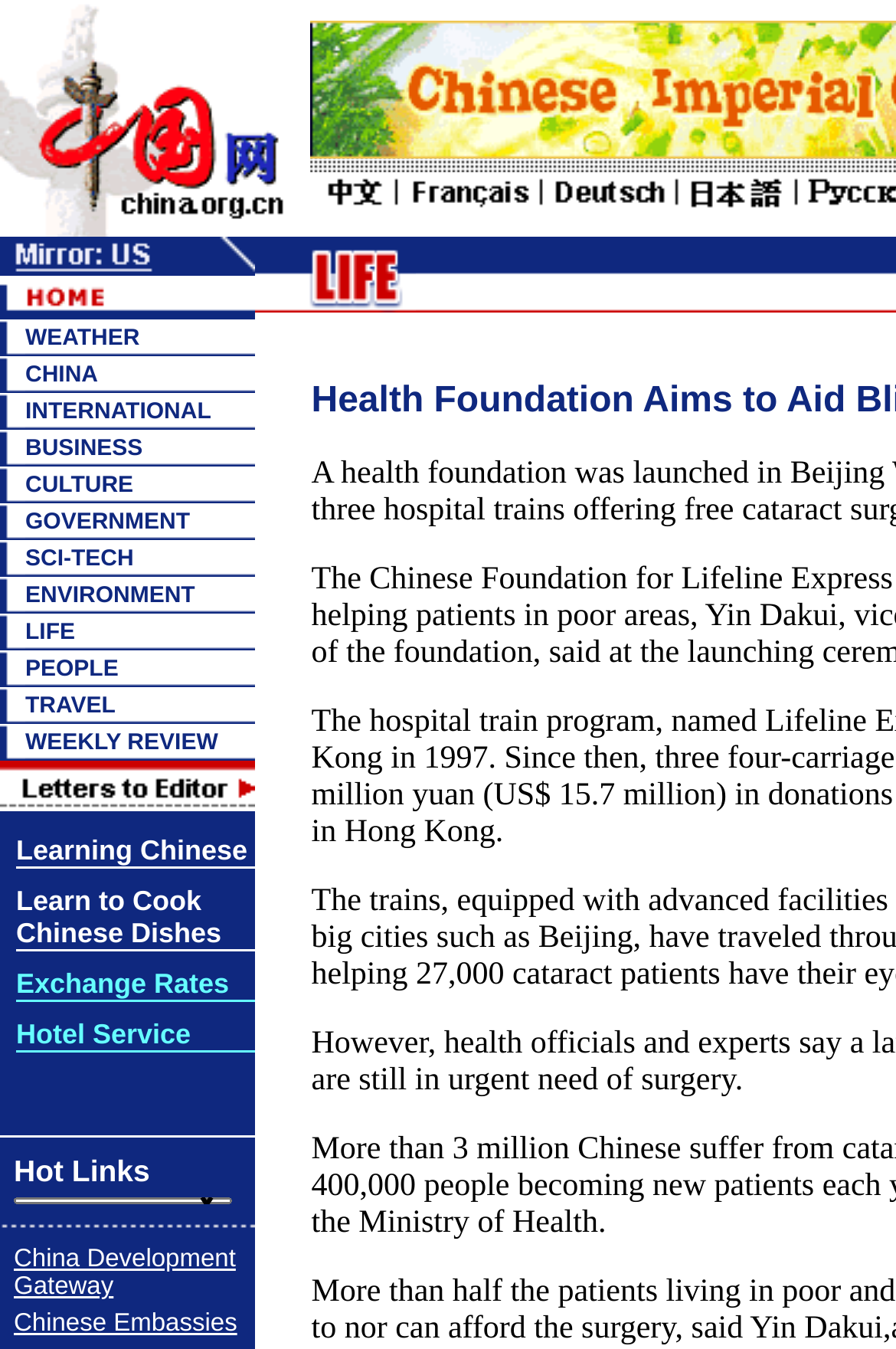Carefully examine the image and provide an in-depth answer to the question: What is the main topic of this webpage?

Based on the webpage structure and content, it appears that the main topic of this webpage is related to a health foundation, possibly focused on aiding blind Chinese individuals.